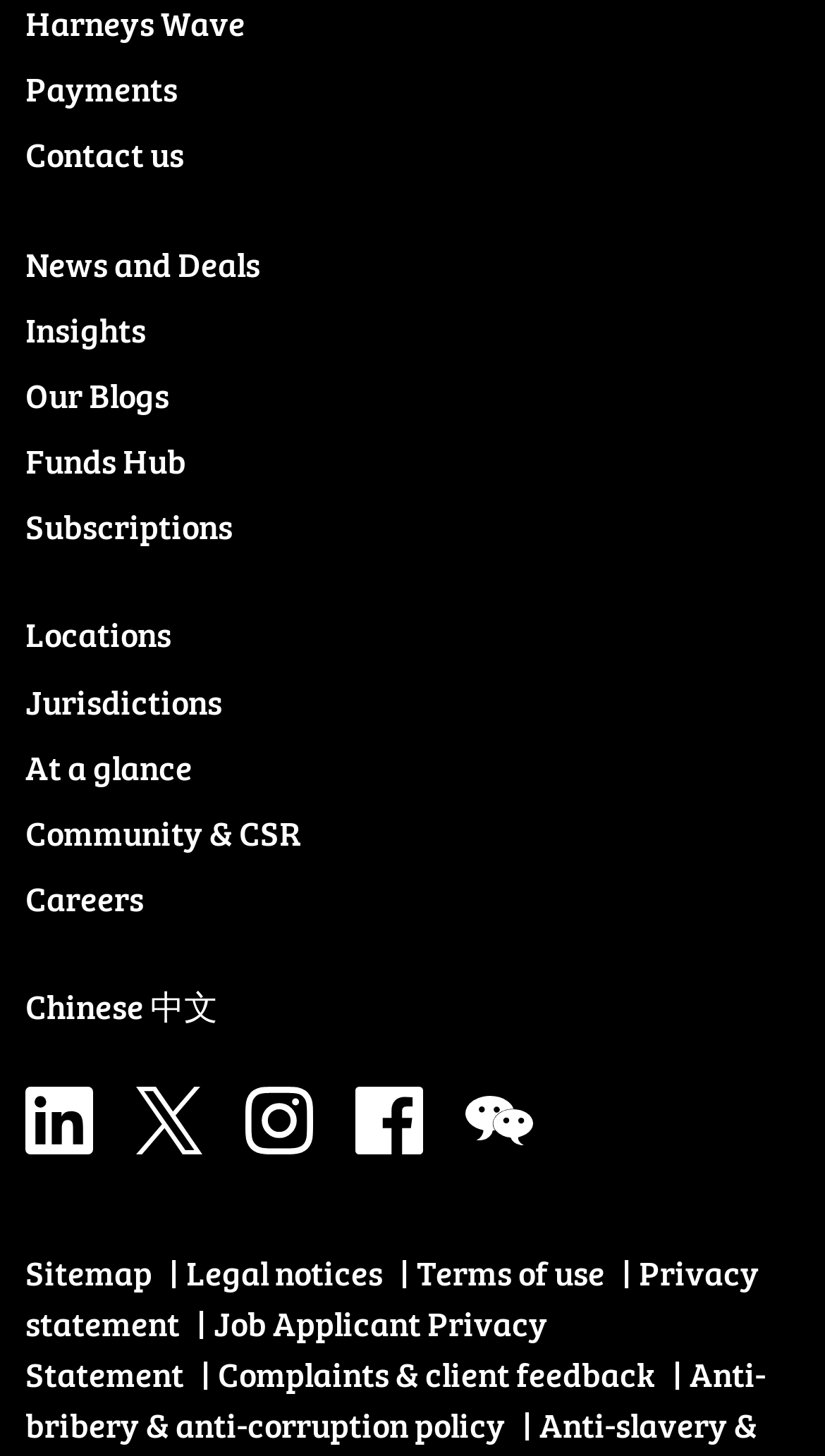What is the last link on the webpage? Analyze the screenshot and reply with just one word or a short phrase.

Anti-bribery & anti-corruption policy